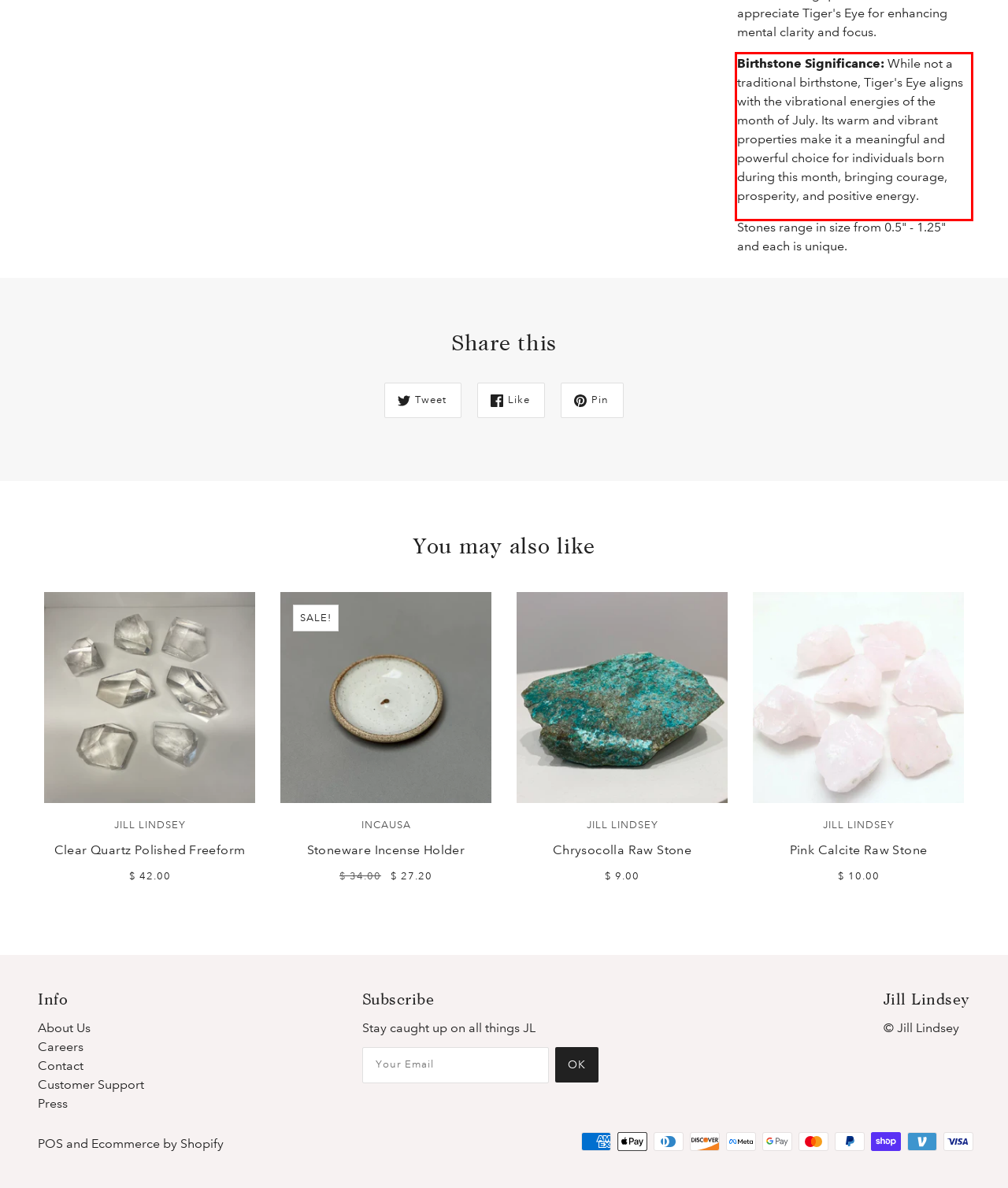You have a screenshot of a webpage with a red bounding box. Use OCR to generate the text contained within this red rectangle.

Birthstone Significance: While not a traditional birthstone, Tiger's Eye aligns with the vibrational energies of the month of July. Its warm and vibrant properties make it a meaningful and powerful choice for individuals born during this month, bringing courage, prosperity, and positive energy.